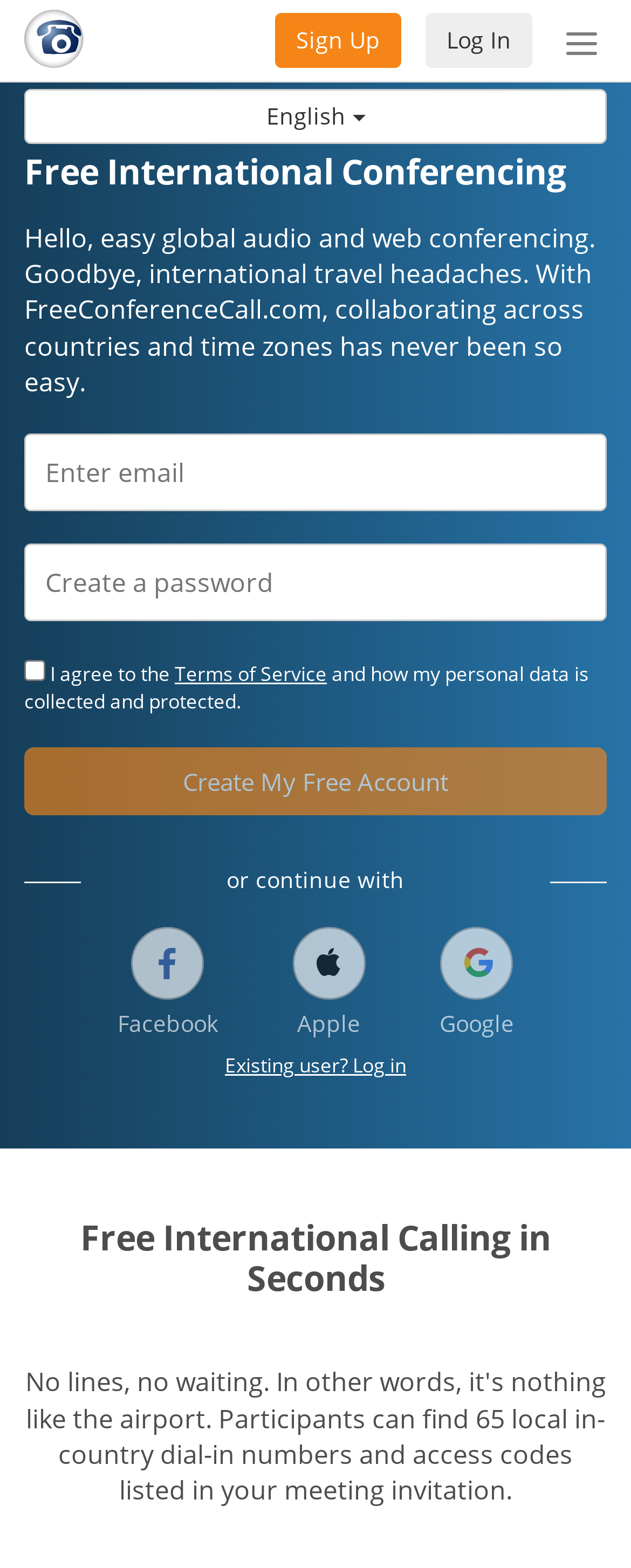Locate the bounding box coordinates of the region to be clicked to comply with the following instruction: "Click the 'Sign Up' button". The coordinates must be four float numbers between 0 and 1, in the form [left, top, right, bottom].

[0.436, 0.008, 0.636, 0.043]